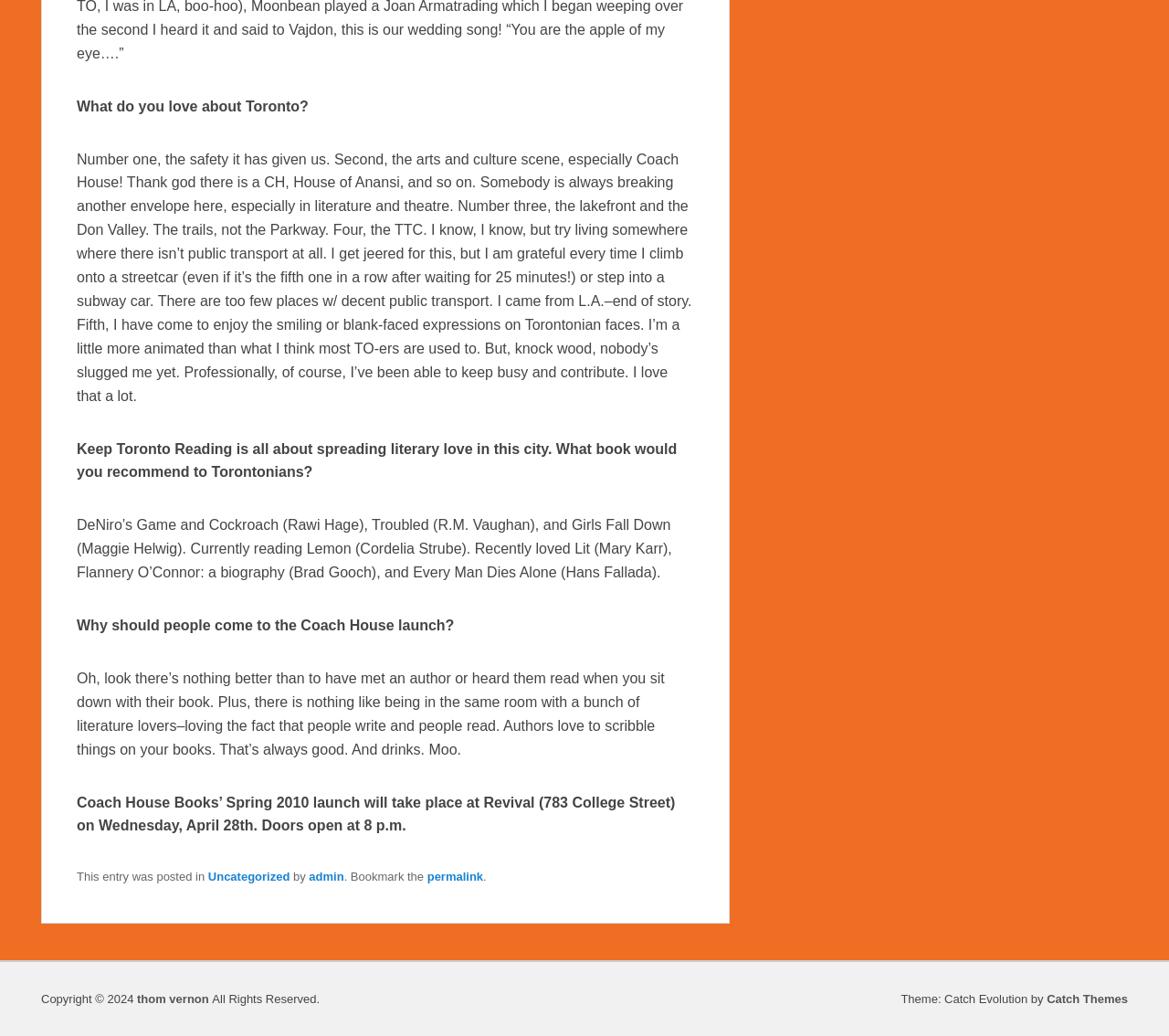Refer to the element description thom vernon and identify the corresponding bounding box in the screenshot. Format the coordinates as (top-left x, top-left y, bottom-right x, bottom-right y) with values in the range of 0 to 1.

[0.117, 0.958, 0.182, 0.971]